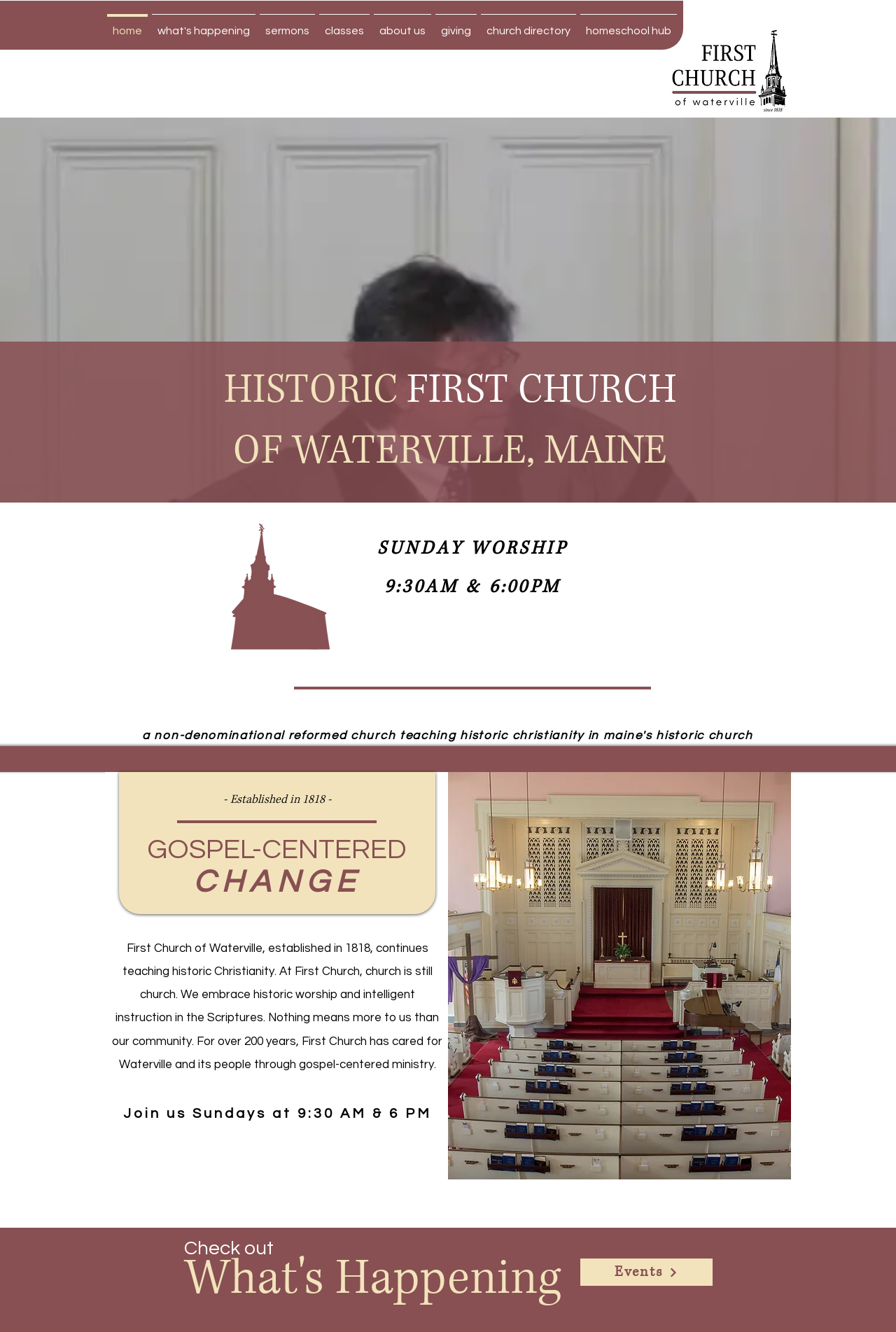Look at the image and give a detailed response to the following question: What is the theme of the church's ministry?

The webpage has a heading 'GOSPEL-CENTERED CHANGE' which suggests that the theme of the church's ministry is gospel-centered.